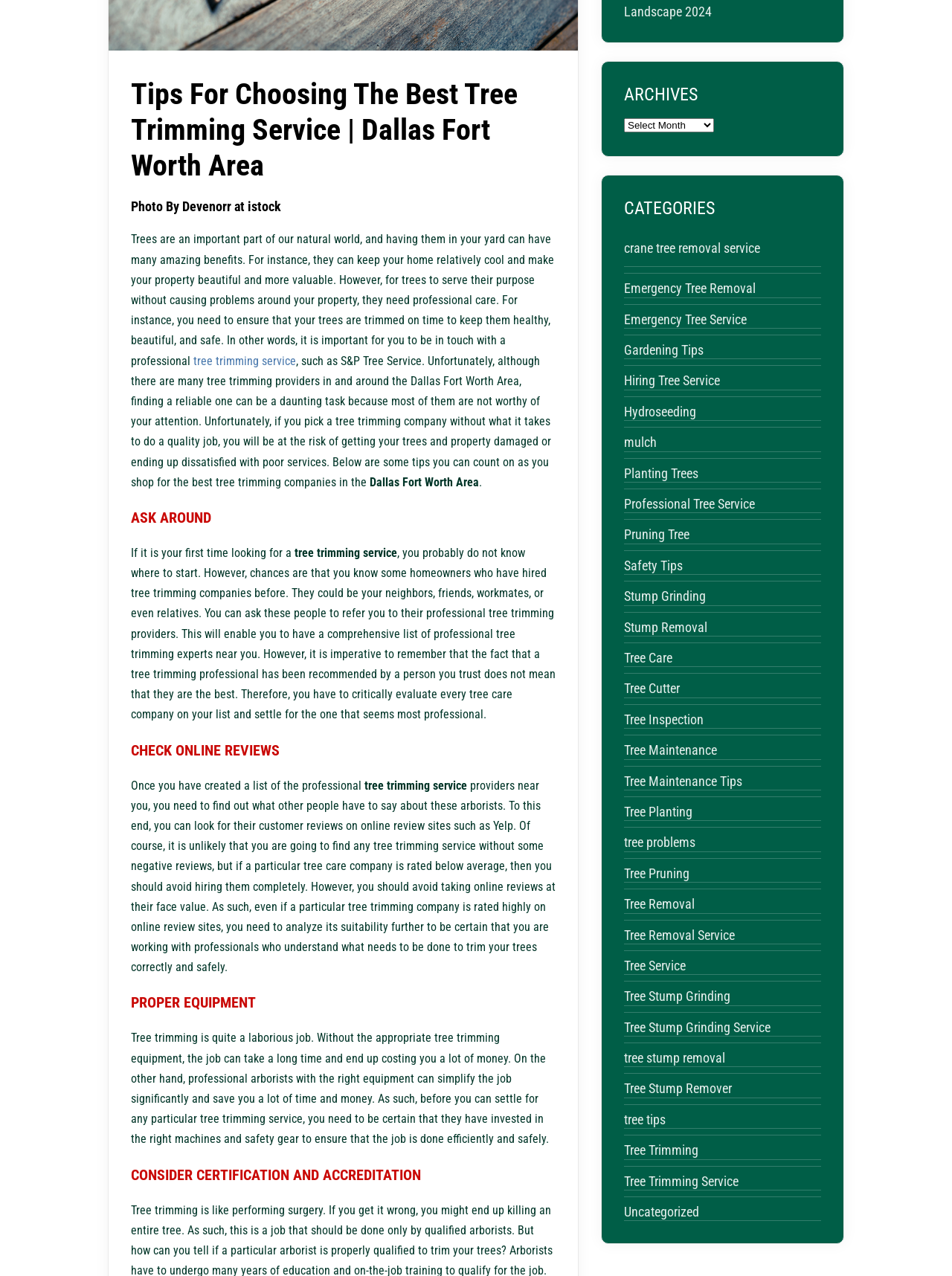Using the format (top-left x, top-left y, bottom-right x, bottom-right y), provide the bounding box coordinates for the described UI element. All values should be floating point numbers between 0 and 1: Contact us

None